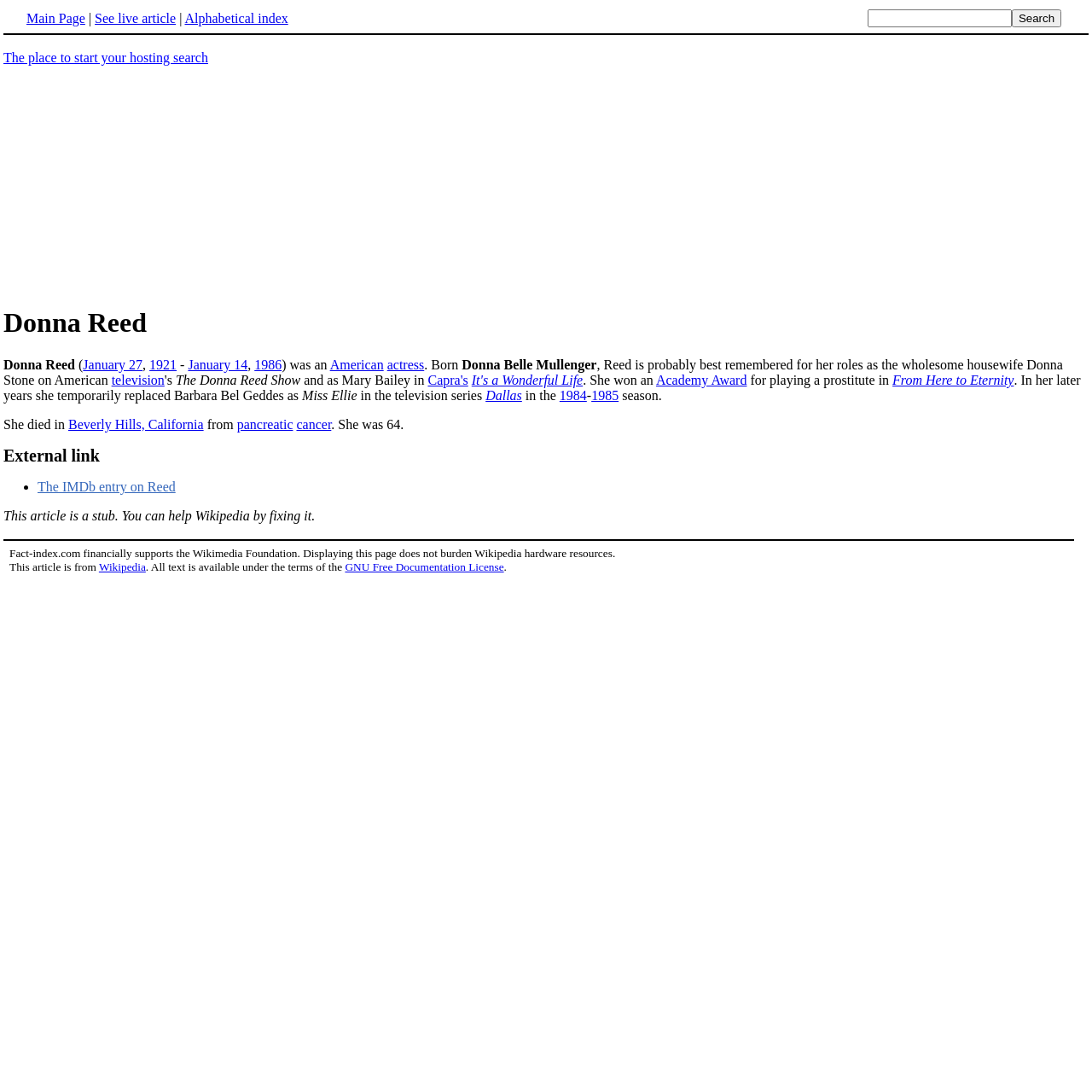Look at the image and answer the question in detail:
What is the name of the television series where Donna Reed temporarily replaced Barbara Bel Geddes?

According to the webpage, Donna Reed temporarily replaced Barbara Bel Geddes as Miss Ellie in the television series Dallas, which is mentioned in the sentence '...she temporarily replaced Barbara Bel Geddes as Miss Ellie in the television series Dallas.'